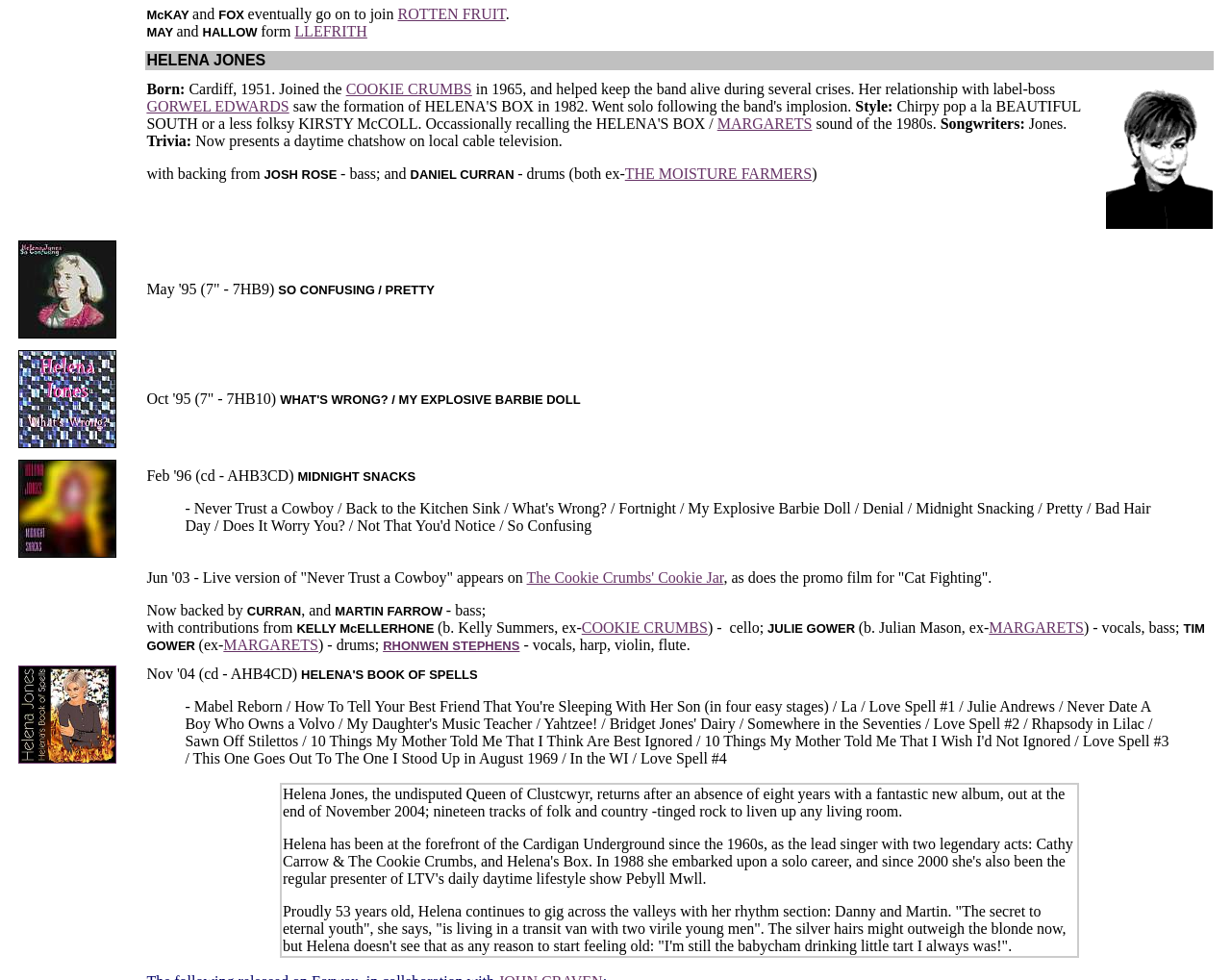What is the name of Helena Jones' former band?
Could you give a comprehensive explanation in response to this question?

The webpage mentions that Helena Jones was the lead singer with COOKIE CRUMBS, as stated in the text 'as the lead singer with two legendary acts: Cathy Carrow & The Cookie Crumbs, and Helena's Box'.